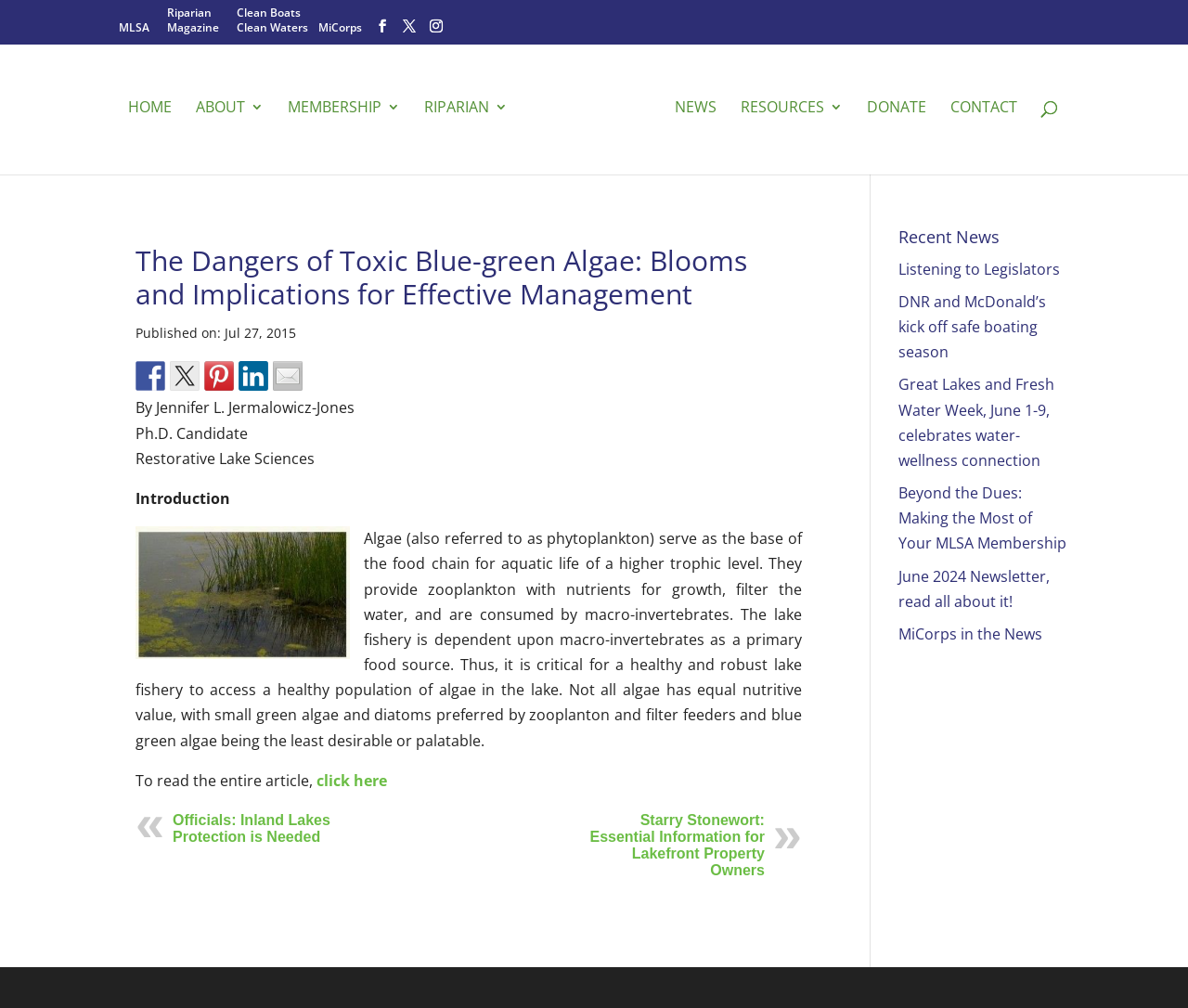Please provide the bounding box coordinates for the UI element as described: "Listening to Legislators". The coordinates must be four floats between 0 and 1, represented as [left, top, right, bottom].

[0.756, 0.257, 0.892, 0.277]